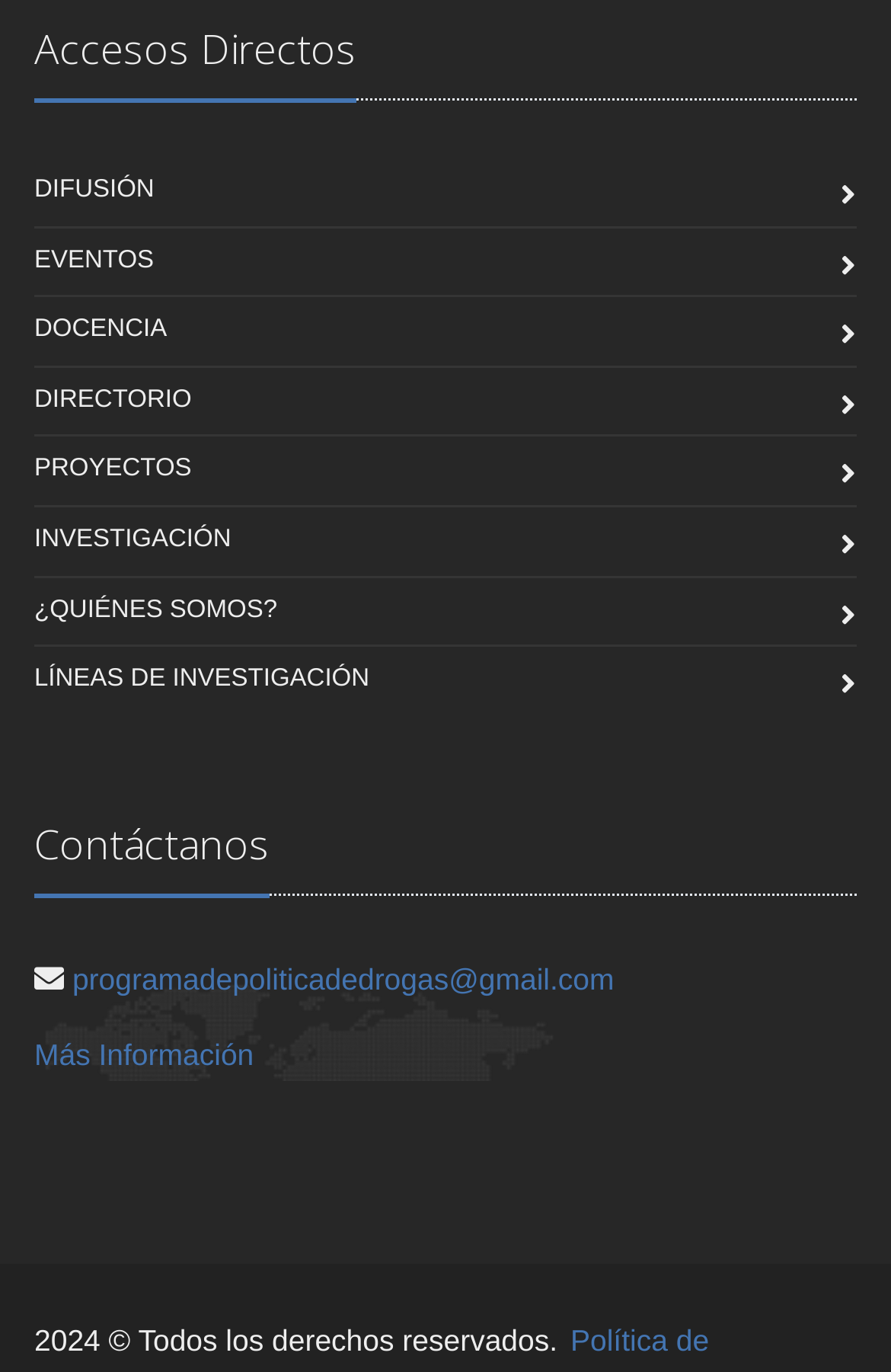What is the email address provided for contact?
Can you provide an in-depth and detailed response to the question?

I found the email address by looking at the link with the text 'programadepoliticadedrogas@gmail.com' under the 'Contáctanos' heading.